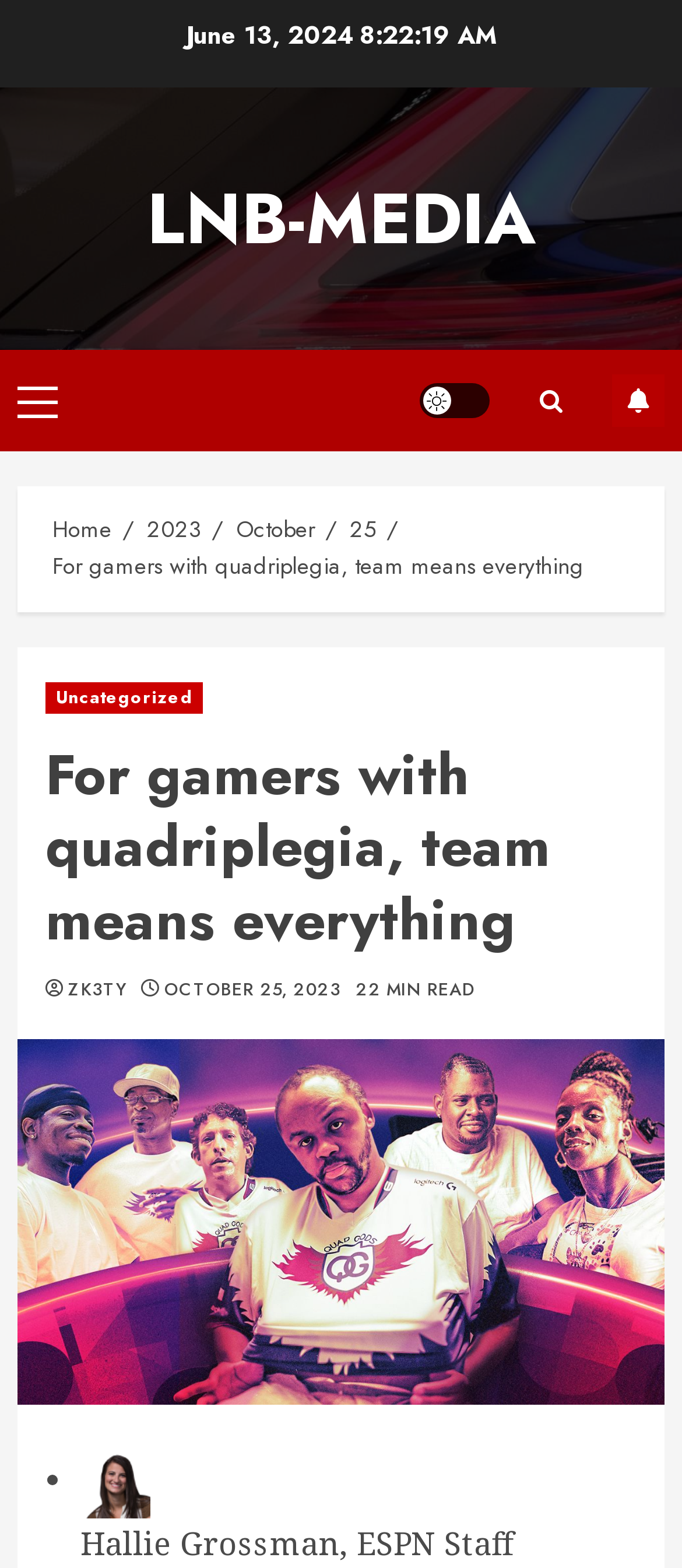Pinpoint the bounding box coordinates of the clickable element needed to complete the instruction: "Go to the Home page". The coordinates should be provided as four float numbers between 0 and 1: [left, top, right, bottom].

[0.077, 0.327, 0.164, 0.349]